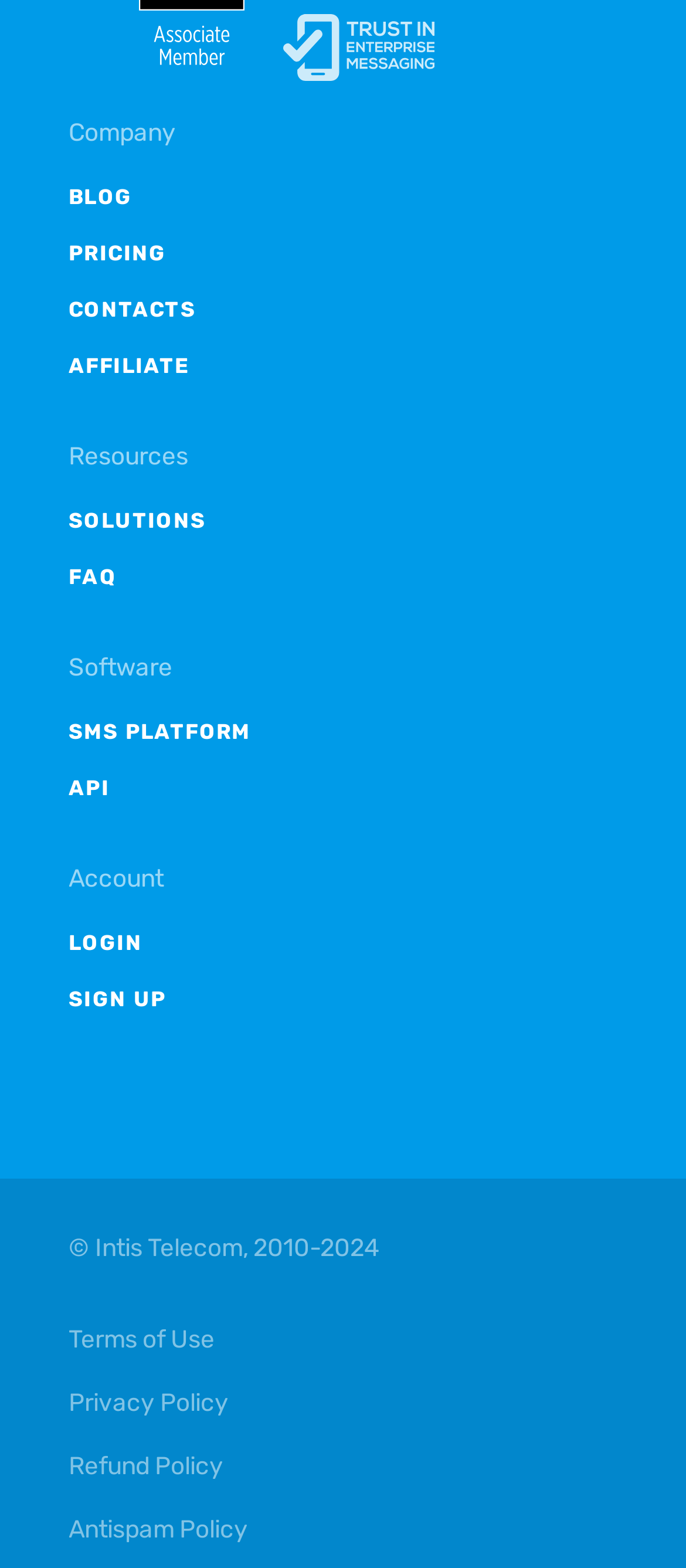For the element described, predict the bounding box coordinates as (top-left x, top-left y, bottom-right x, bottom-right y). All values should be between 0 and 1. Element description: Terms of Use

[0.1, 0.835, 0.859, 0.875]